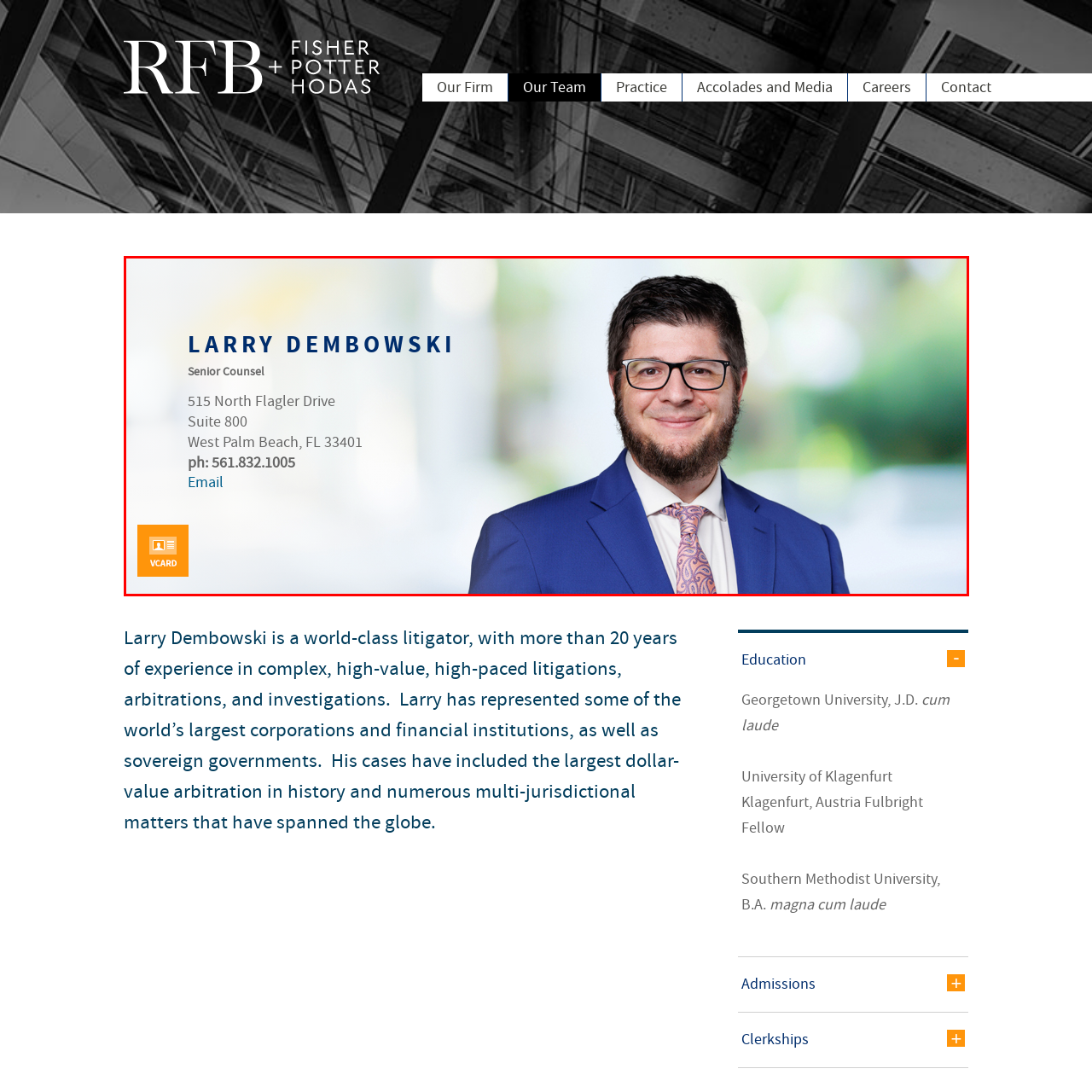What is the format of Larry Dembowski's contact information?
Pay attention to the image part enclosed by the red bounding box and answer the question using a single word or a short phrase.

Office address, phone number, and email